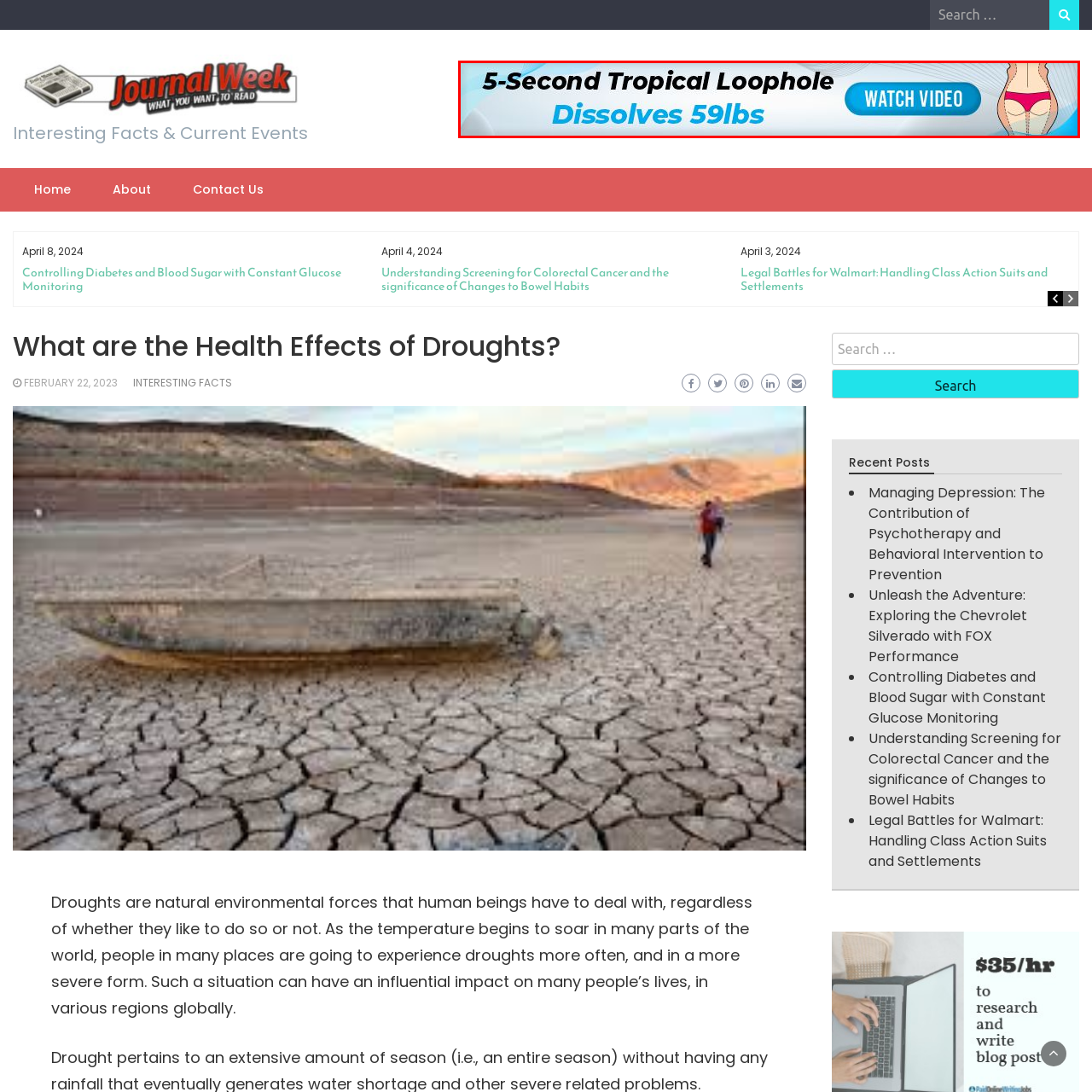Elaborate on the image contained within the red outline, providing as much detail as possible.

The image appears to be an advertisement for a weight loss program or product, featuring a bold headline that reads "5-Second Tropical Loophole" alongside a compelling claim stating it can "Dissolve 59lbs." The ad likely aims to attract attention with its promise of successful weight loss through a simple and quick solution. Below the headline, there is a prominent blue button labeled "WATCH VIDEO," inviting viewers to click for more information or to view a promotional video. The overall design combines striking text with visual elements meant to engage and motivate potential customers looking for weight loss options.